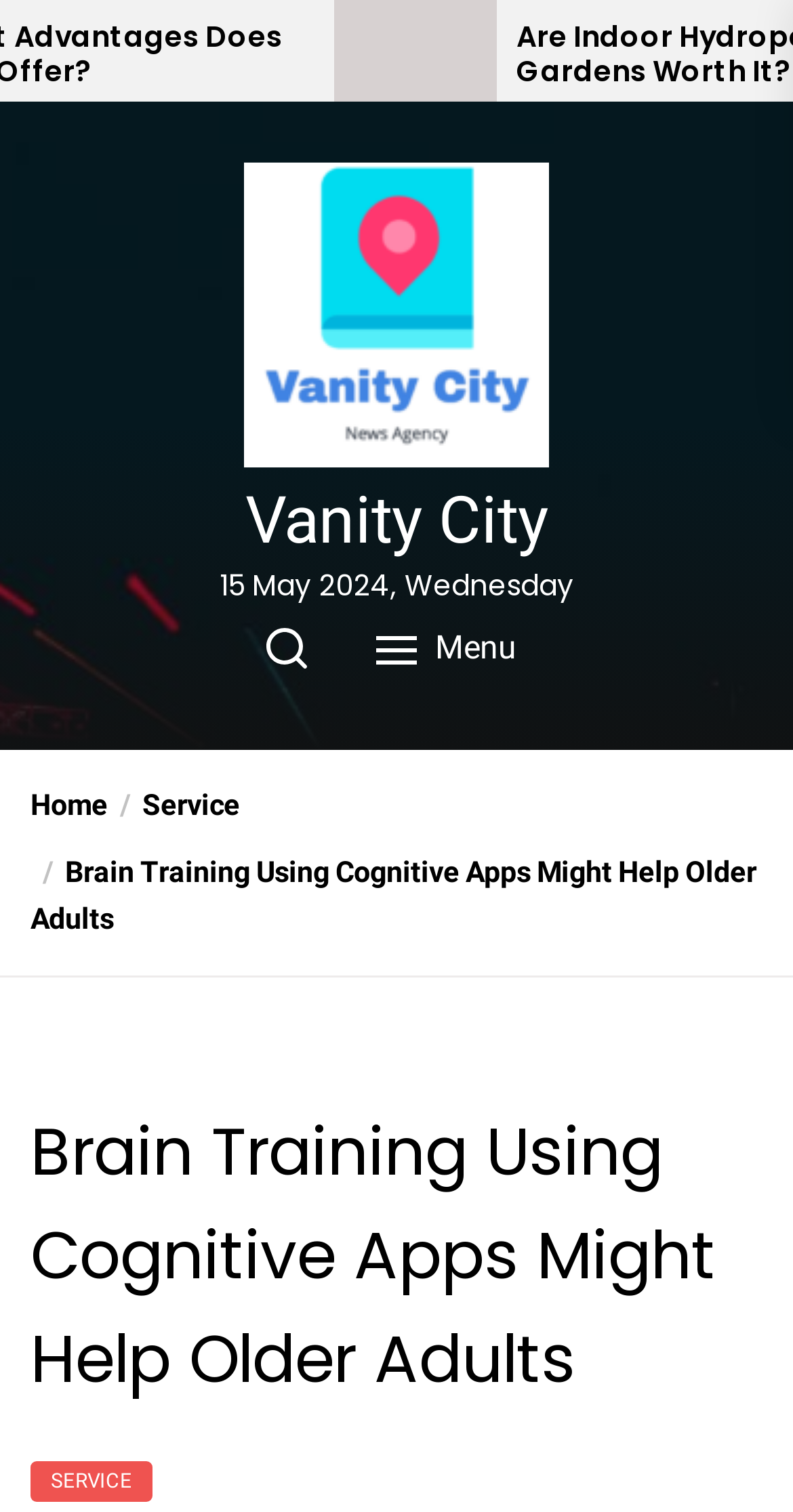What is the text of the first link on the page?
Use the information from the image to give a detailed answer to the question.

I looked at the first link element on the page and found that its text is 'Benefits of Hiring a Mini Digger for Small Projects'.